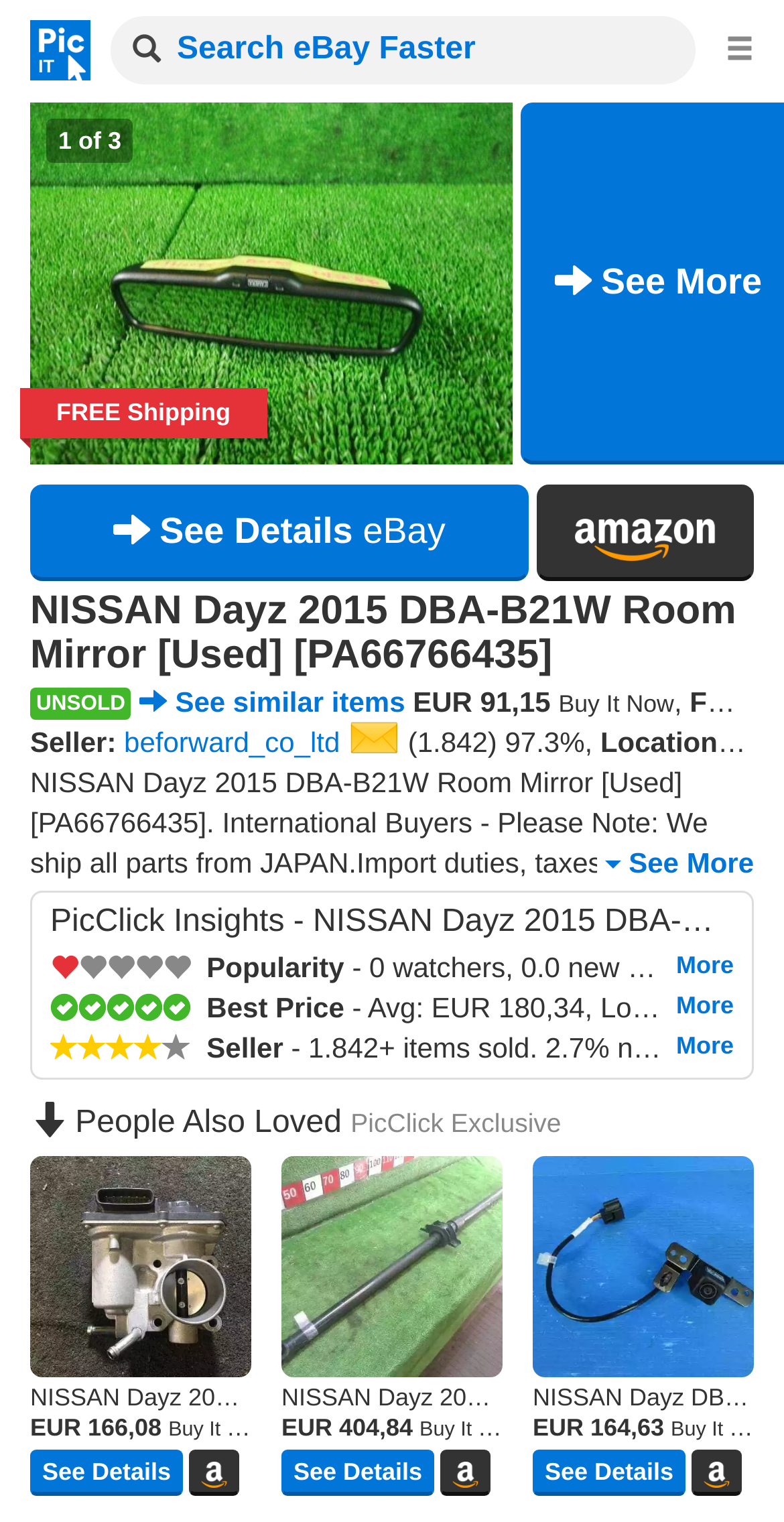Analyze the image and provide a detailed answer to the question: What is the location of the seller?

The location of the seller is not explicitly mentioned on the webpage, but it might be Japan as mentioned in the meta description.